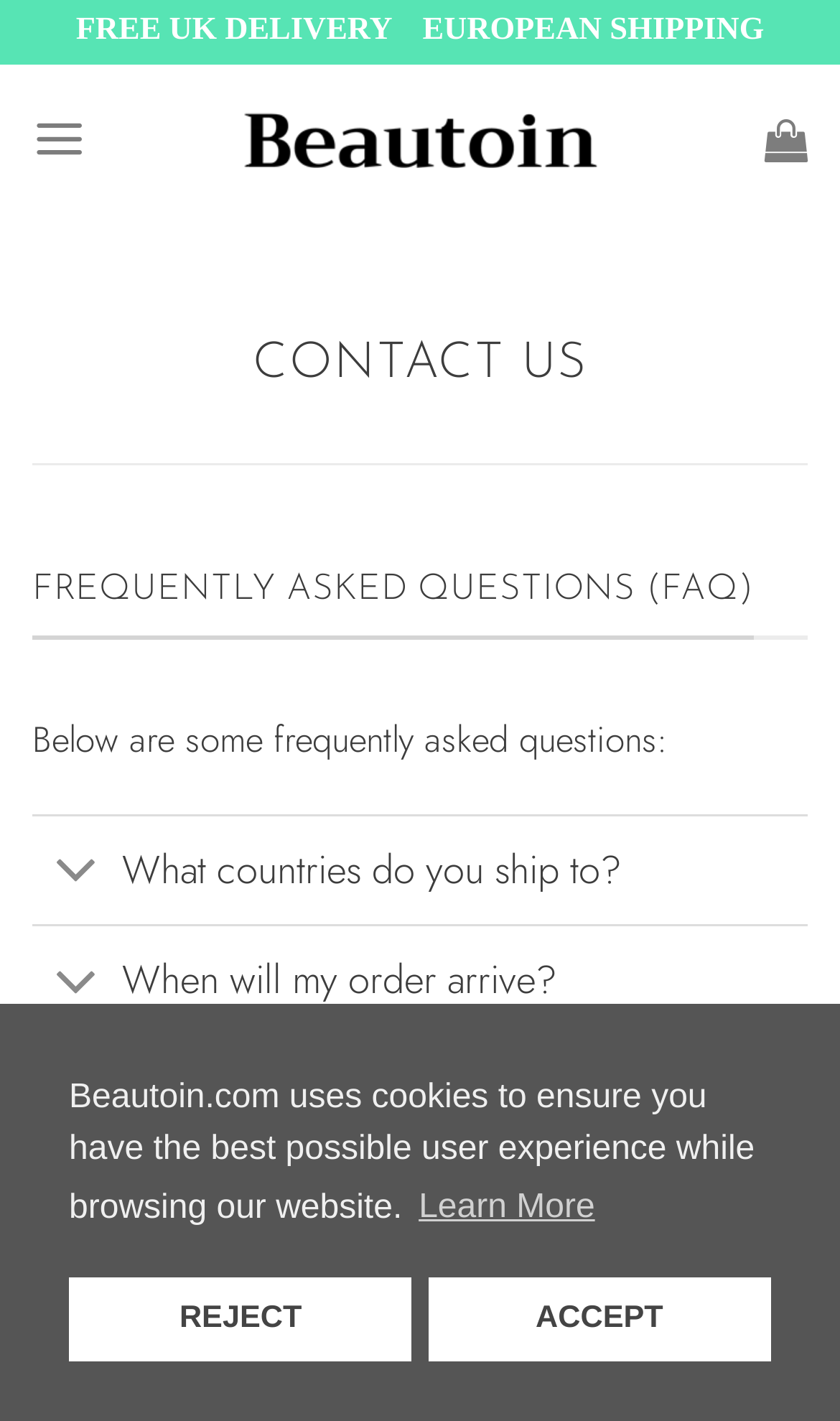Determine the coordinates of the bounding box for the clickable area needed to execute this instruction: "Click on the 'CONTACT US' heading".

[0.038, 0.235, 0.962, 0.28]